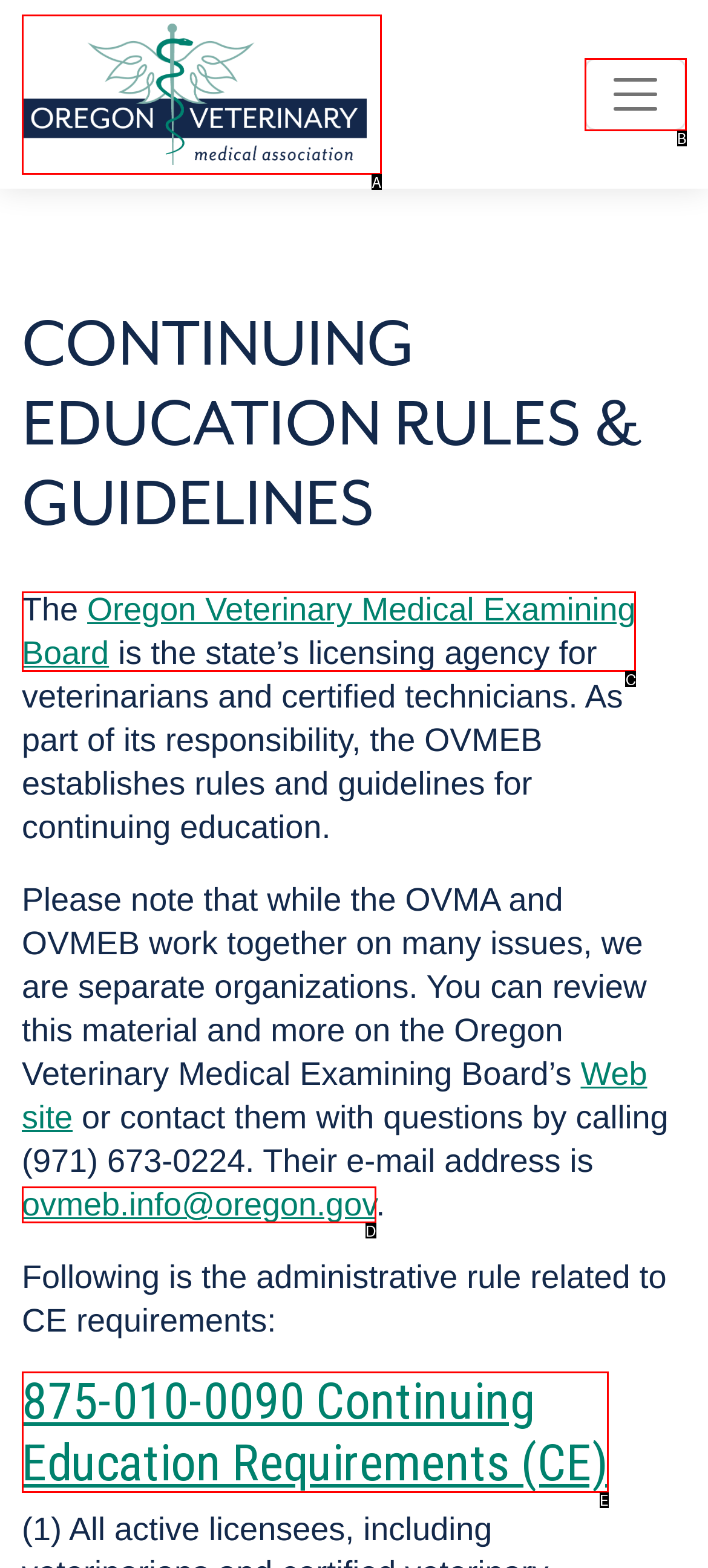Match the description: ovmeb.info@oregon.gov to one of the options shown. Reply with the letter of the best match.

D